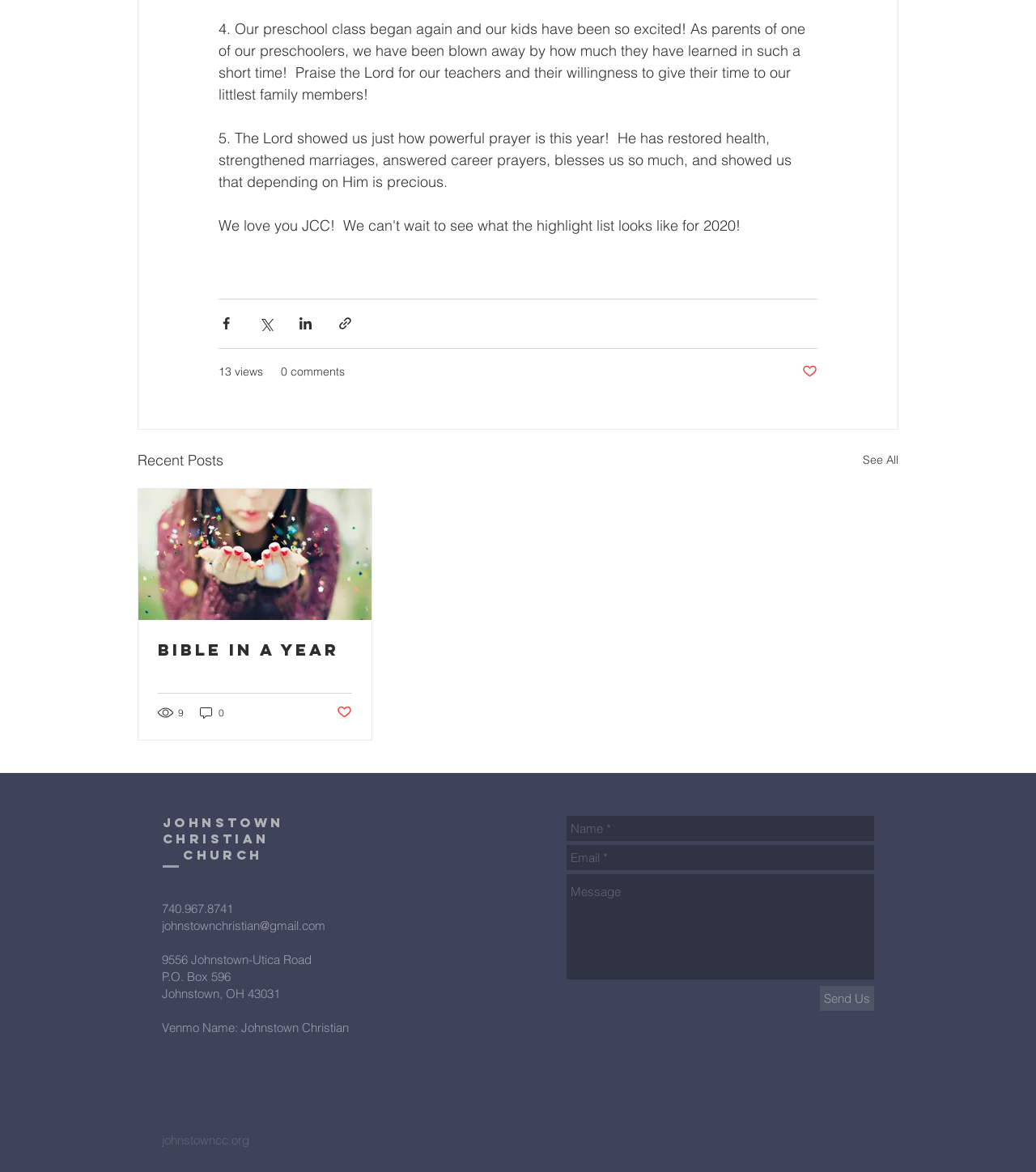Find the coordinates for the bounding box of the element with this description: "13 views".

[0.211, 0.31, 0.254, 0.324]